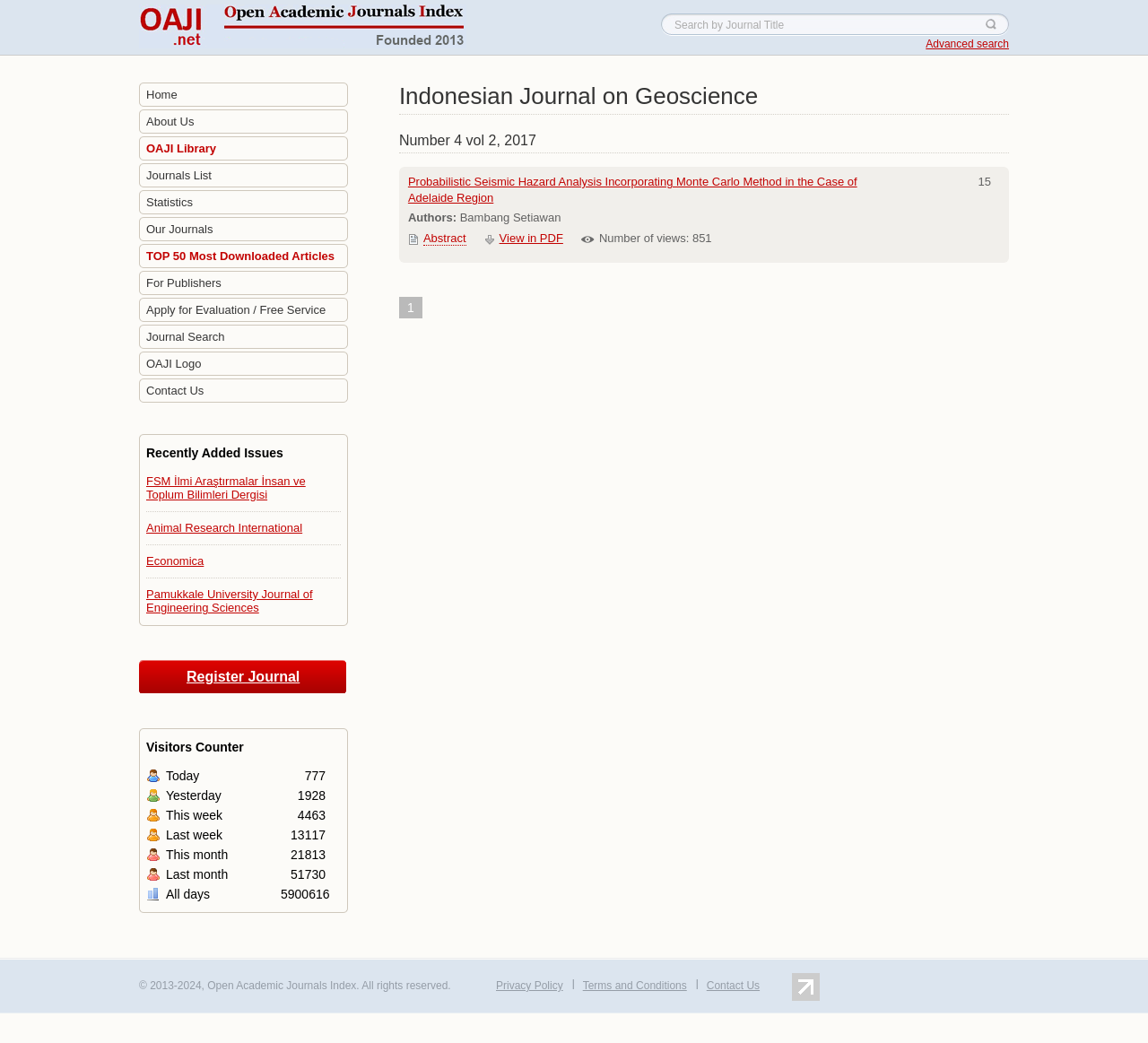Explain in detail what you observe on this webpage.

The webpage is a journal archive page, specifically for the Indonesian Journal on Geoscience. At the top, there is a link to "Open Academic Journals Index" accompanied by an image, and a search bar with a button and a label "Search by Journal Title". Below this, there are several links to different sections of the website, including "Home", "About Us", "OAJI Library", and others.

On the left side of the page, there is a list of recently added issues, with links to each issue. Below this, there are several links to different journals, including "FSM İlmi Araştırmalar İnsan ve Toplum Bilimleri Dergisi", "Animal Research International", and others.

In the main content area, there is a heading "Indonesian Journal on Geoscience" followed by a subheading "Number 4 vol 2, 2017". Below this, there is a list of articles, each with a title, authors, and links to the abstract and PDF versions. The articles also have an image and a view count.

On the right side of the page, there is a visitors counter, showing the number of visitors today, yesterday, this week, and so on. At the bottom of the page, there is a copyright notice and links to the privacy policy, terms and conditions, and contact us pages.